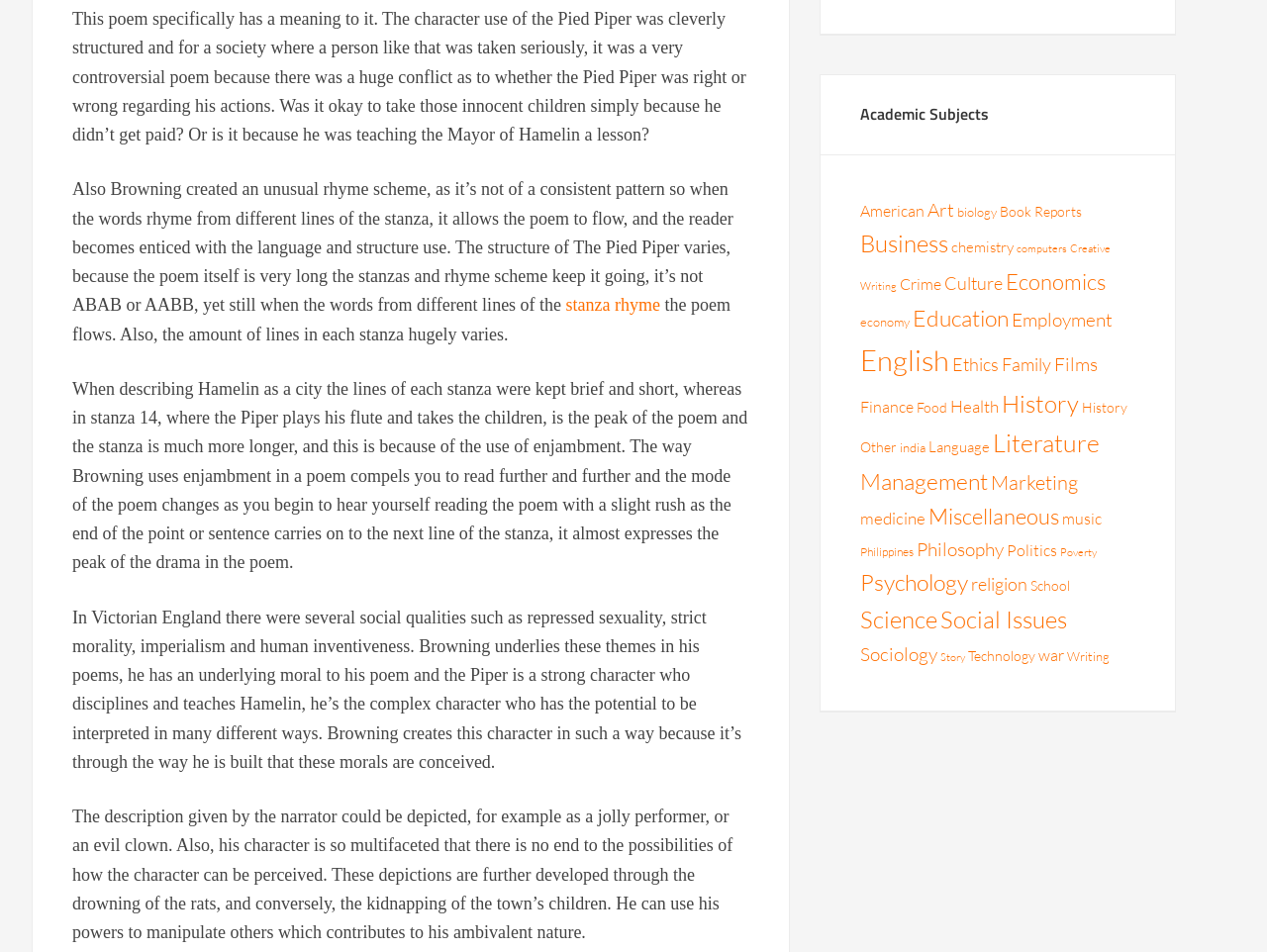Extract the bounding box for the UI element that matches this description: "Education".

[0.72, 0.319, 0.796, 0.348]